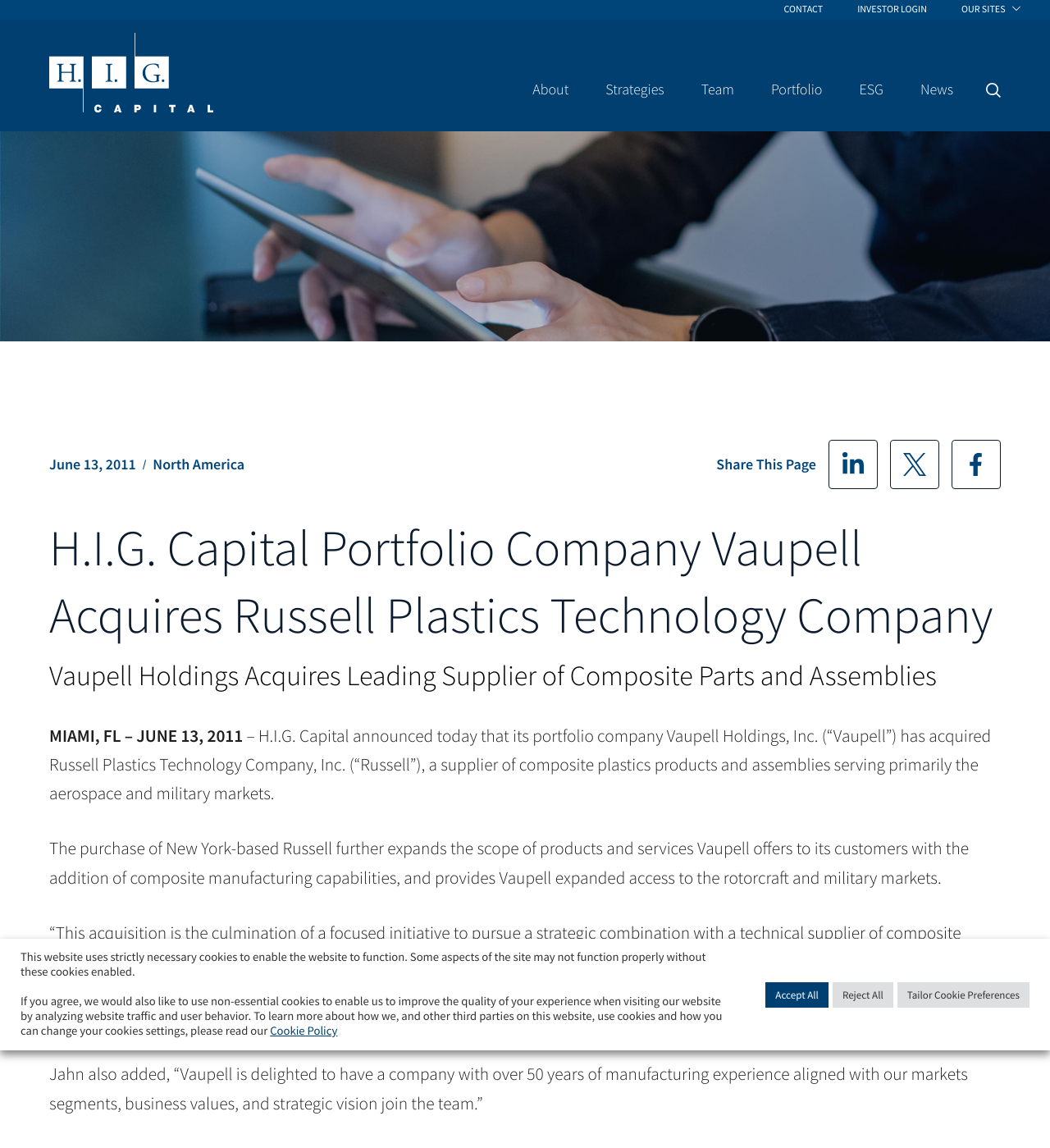What is the primary market served by Russell Plastics Technology Company?
Refer to the image and respond with a one-word or short-phrase answer.

Aerospace and military